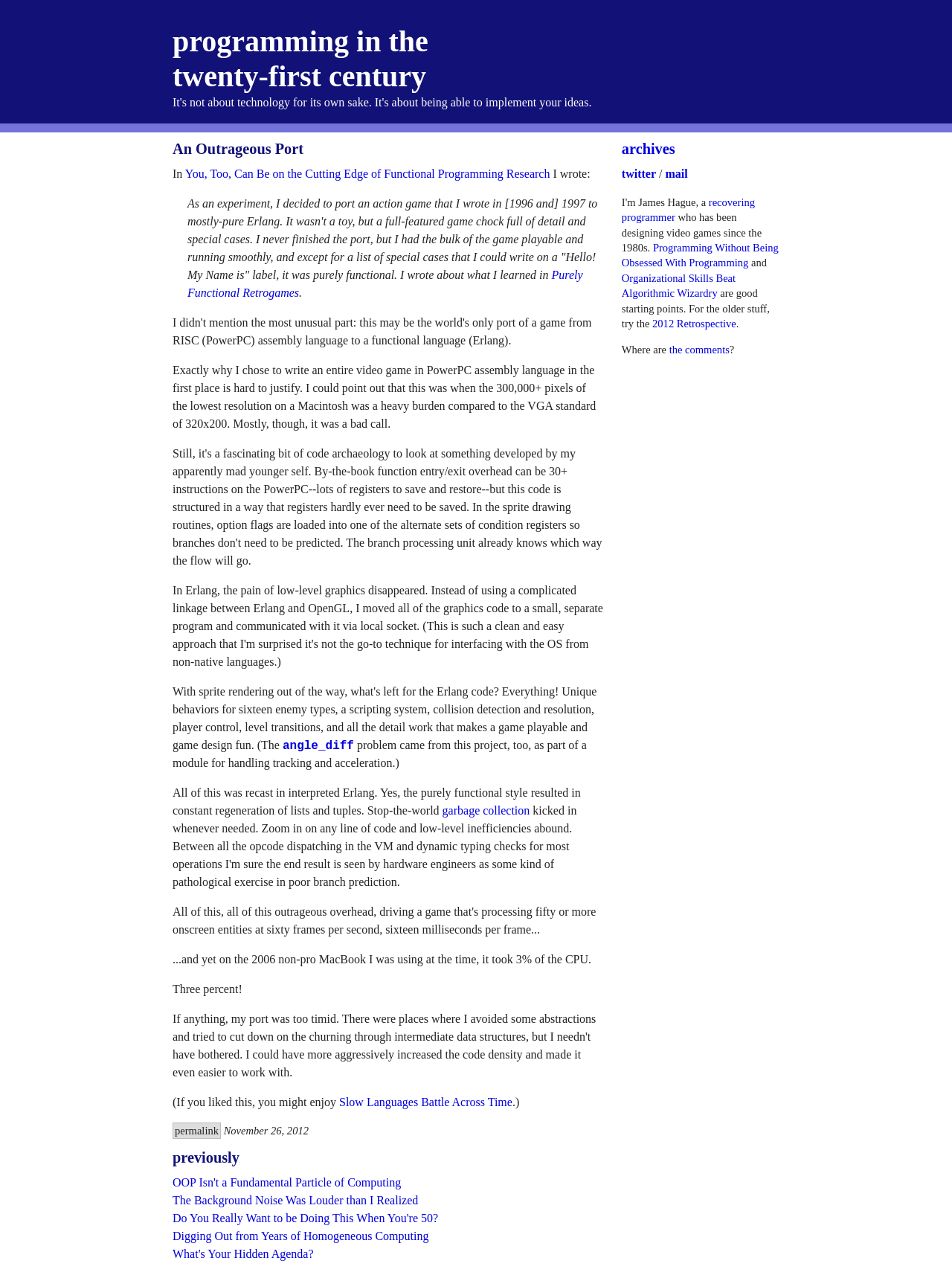Specify the bounding box coordinates for the region that must be clicked to perform the given instruction: "Visit the page about angle_diff".

[0.297, 0.579, 0.372, 0.589]